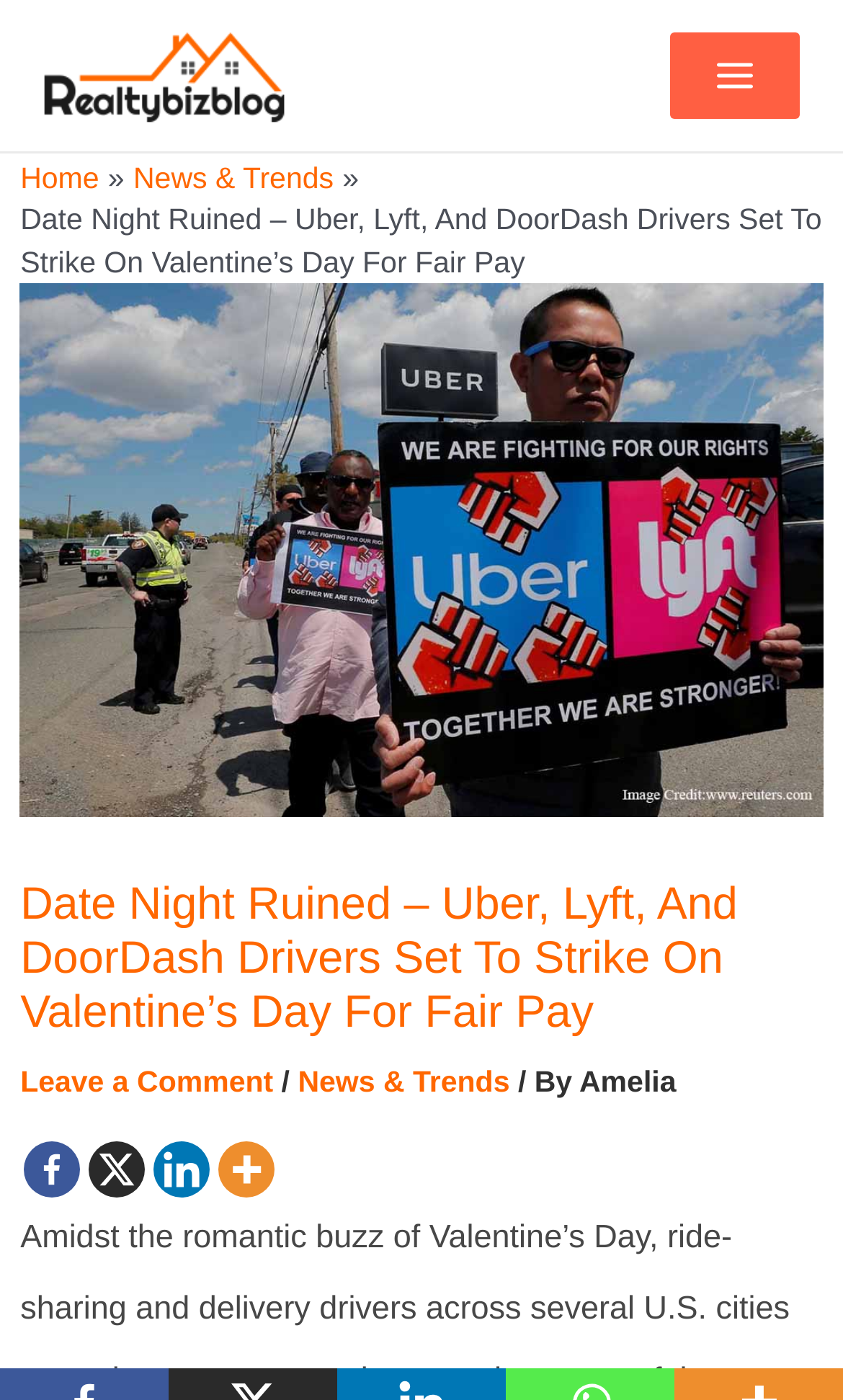Find the bounding box coordinates of the element to click in order to complete the given instruction: "Share on Facebook."

[0.029, 0.815, 0.096, 0.855]